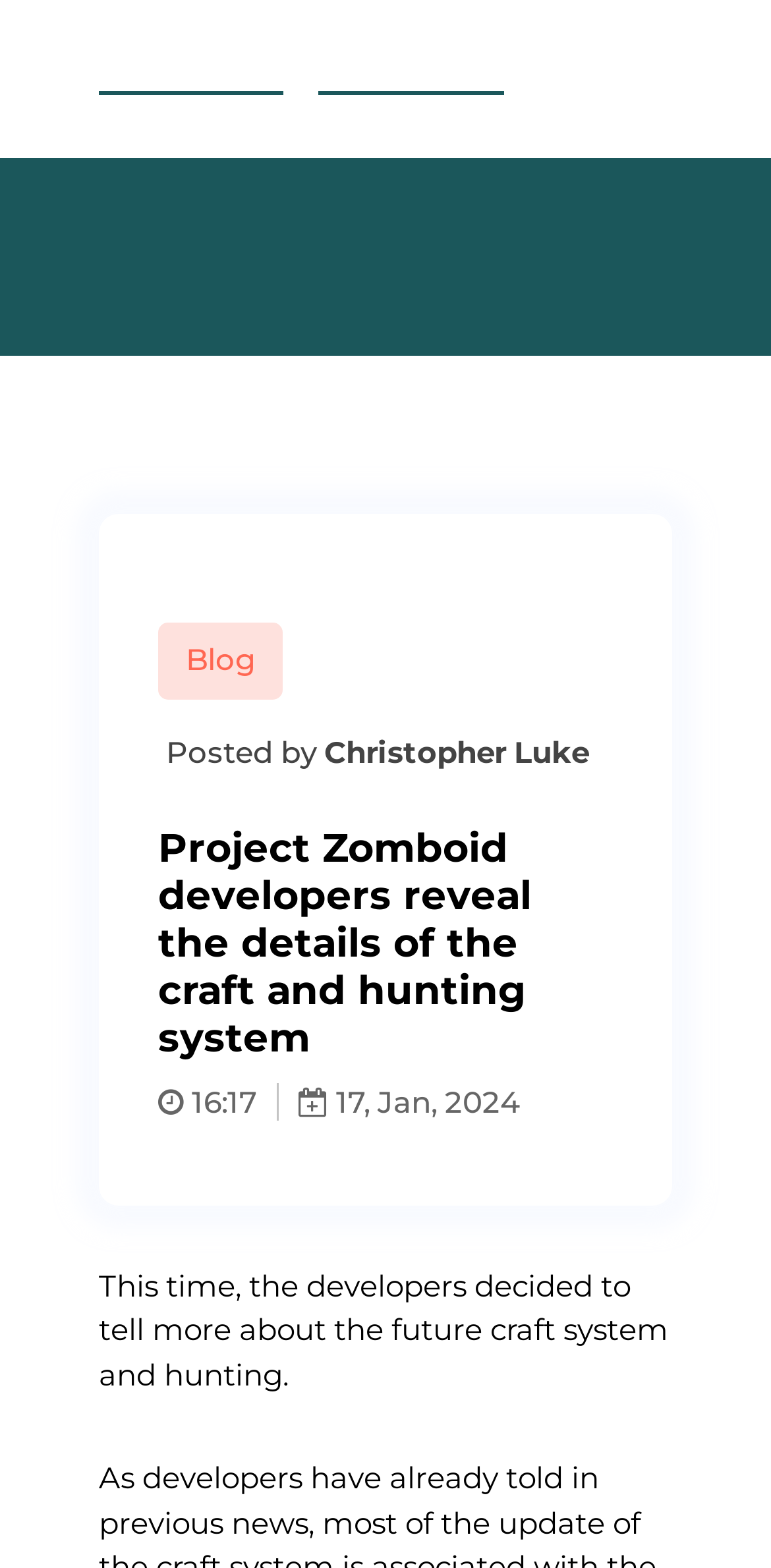Based on what you see in the screenshot, provide a thorough answer to this question: What is the website name?

The website name can be found by looking at the root element which has a link element with the text 'Reading Canoe'.